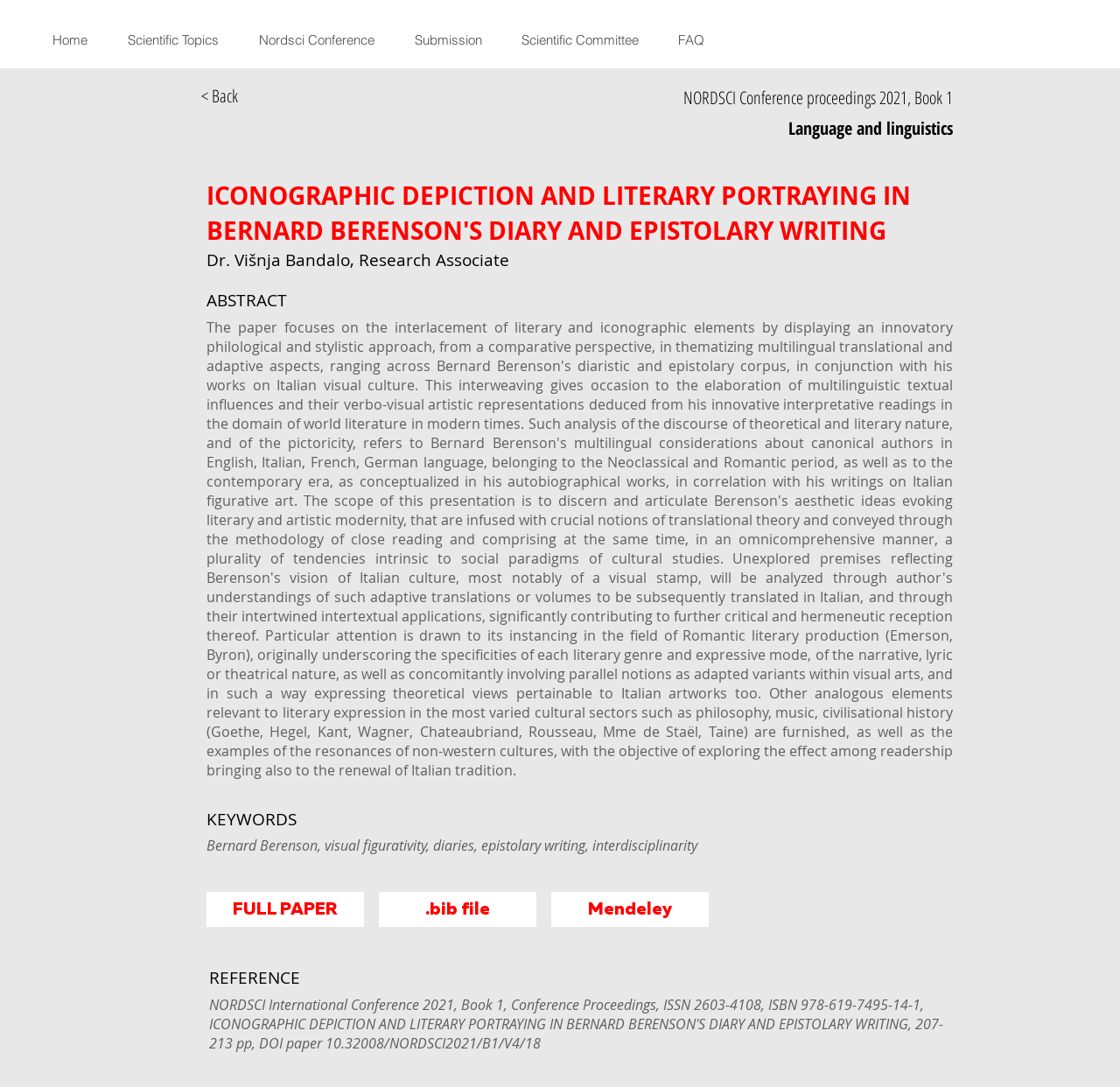Identify the bounding box coordinates for the UI element described by the following text: "FAQ". Provide the coordinates as four float numbers between 0 and 1, in the format [left, top, right, bottom].

[0.593, 0.024, 0.652, 0.05]